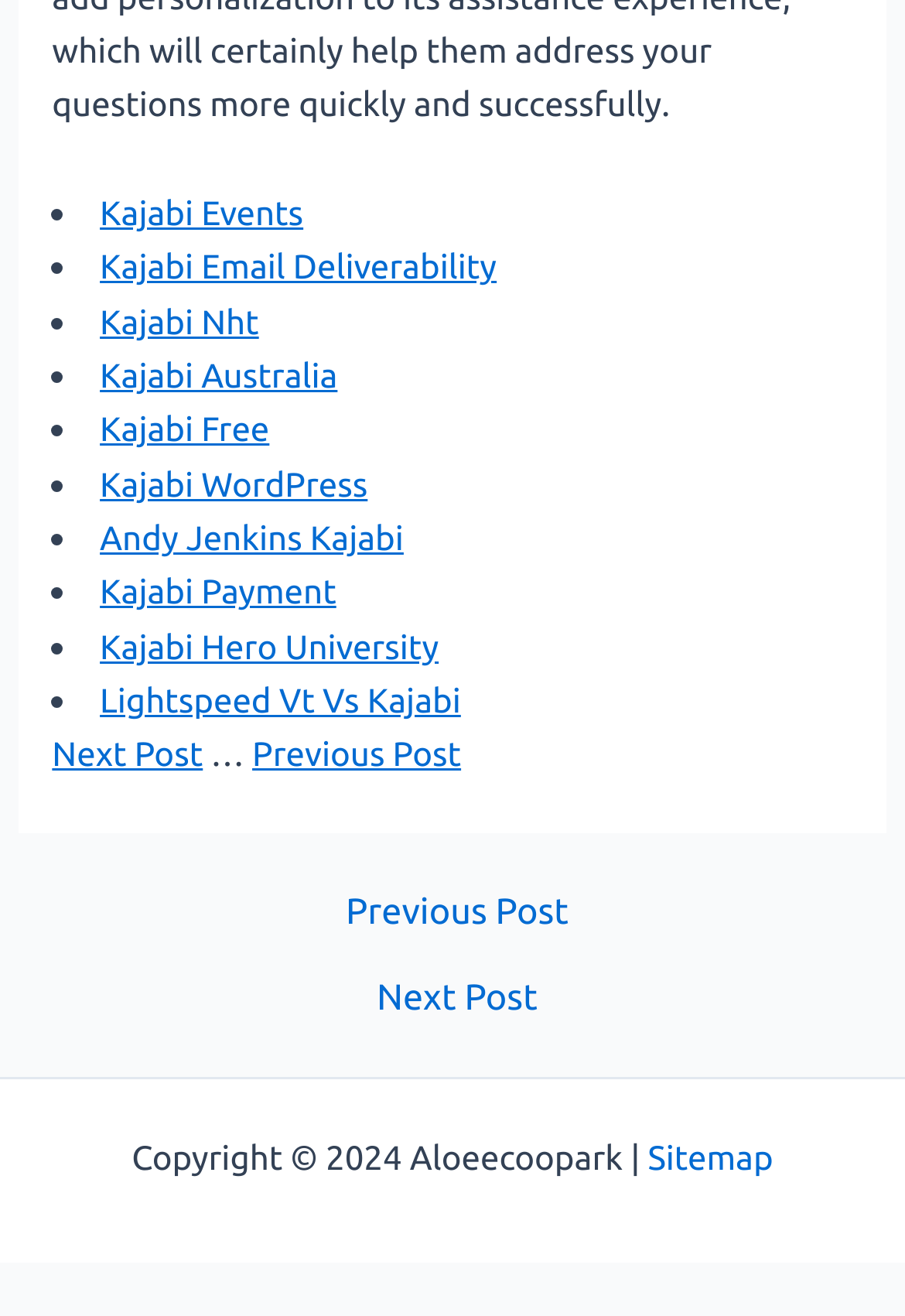Indicate the bounding box coordinates of the element that must be clicked to execute the instruction: "Go to Previous Post". The coordinates should be given as four float numbers between 0 and 1, i.e., [left, top, right, bottom].

[0.279, 0.558, 0.509, 0.588]